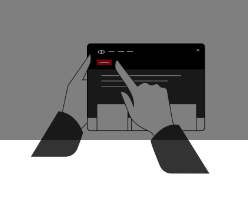Describe the image thoroughly, including all noticeable details.

The image features two stylized hands interacting with a digital device, suggesting a user-friendly digital experience. The device, depicted in a sleek black design, prominently displays a red button, likely indicating an interactive feature or call-to-action. The background is a muted gray, enhancing the visual focus on the hands and the device. This illustration emphasizes the accessibility and engagement offered by digital banking services, as reflected in the context of gaining insights and flexible financial solutions. The overall aesthetic suggests a modern approach to technology in the banking sector, appealing to customers seeking efficient and intuitive interfaces for managing their financial needs.